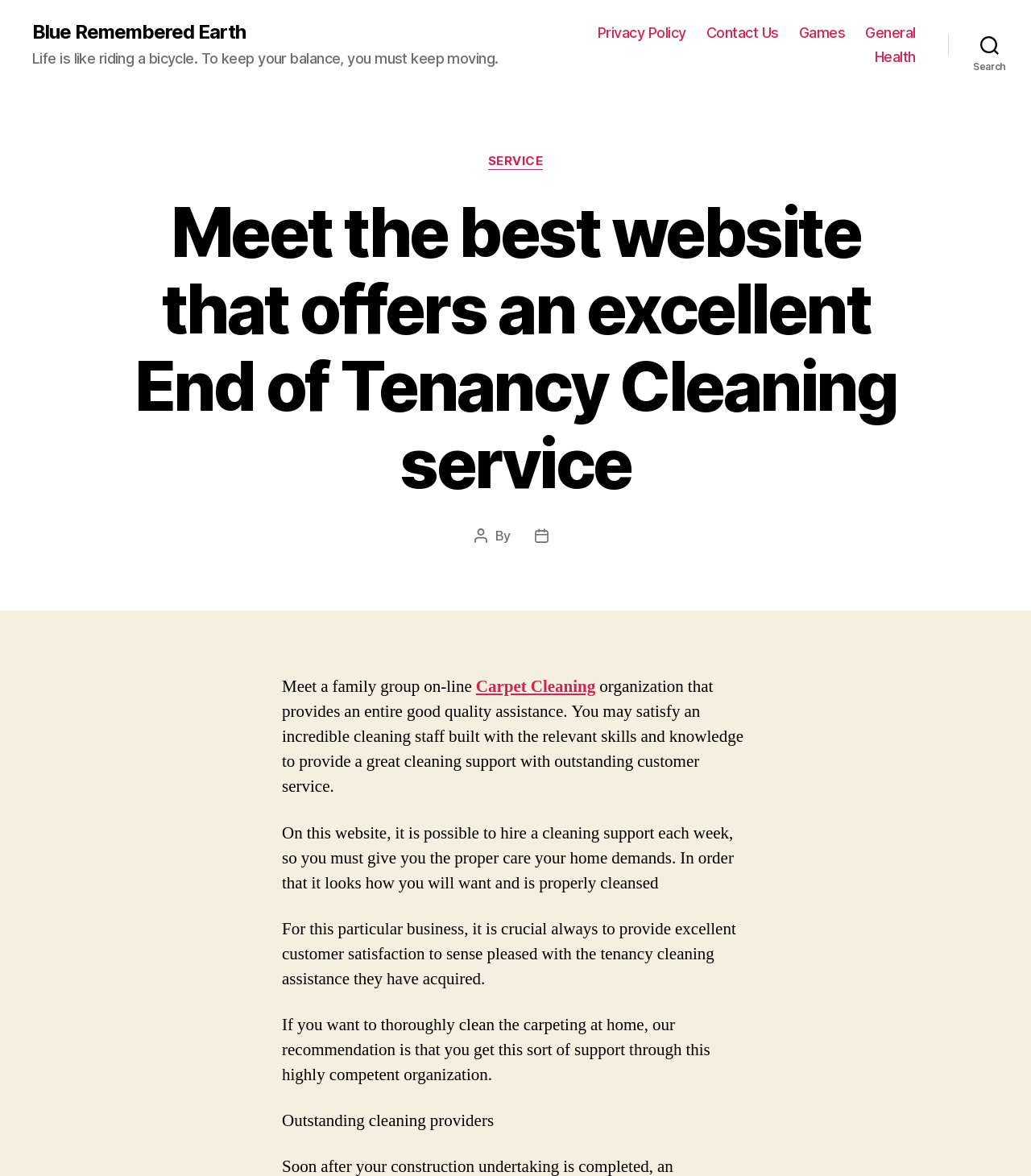Please identify the bounding box coordinates of the clickable element to fulfill the following instruction: "Click the 'Blue Remembered Earth' link". The coordinates should be four float numbers between 0 and 1, i.e., [left, top, right, bottom].

[0.031, 0.019, 0.238, 0.036]